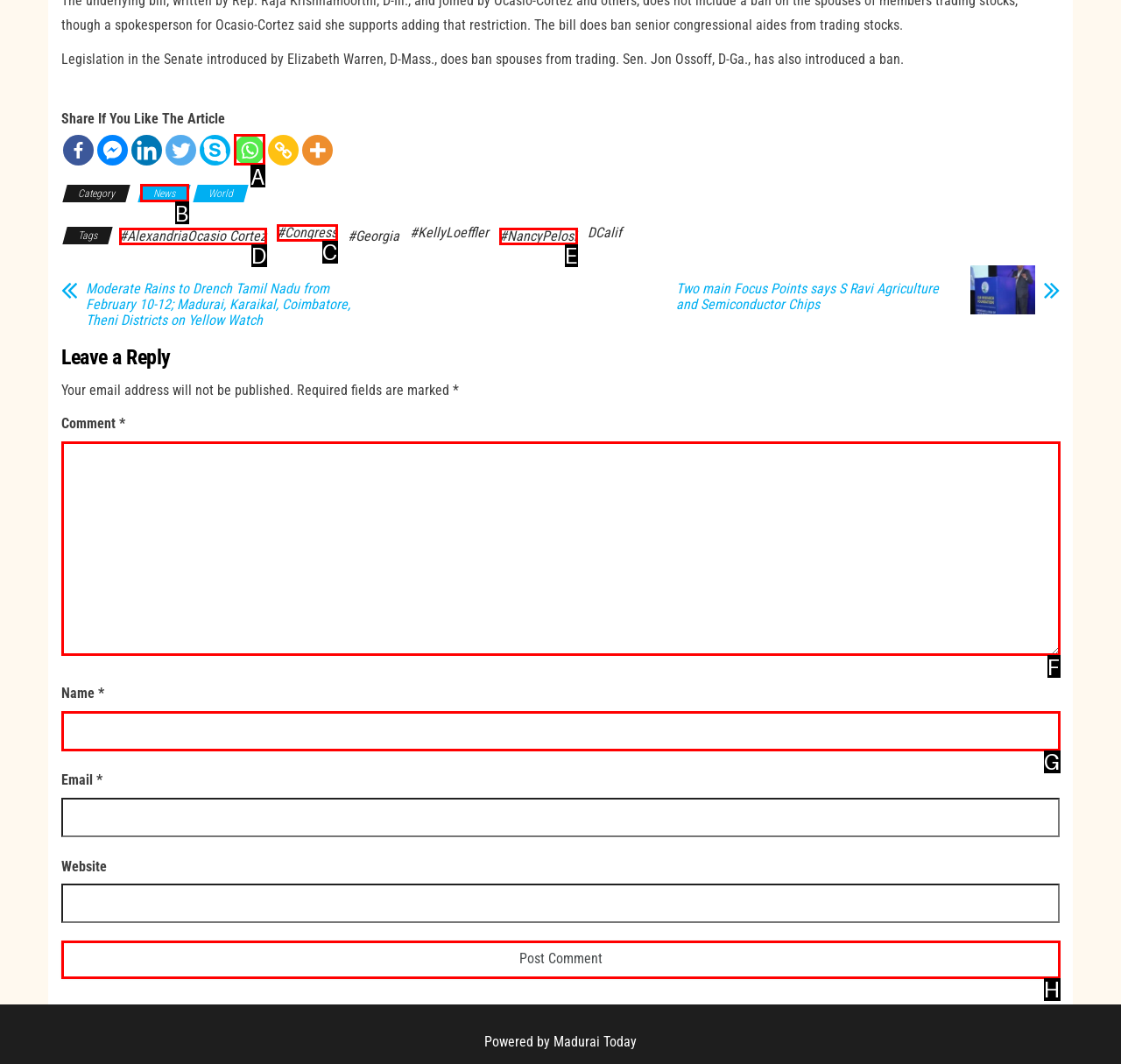Select the HTML element to finish the task: Search for articles Reply with the letter of the correct option.

None